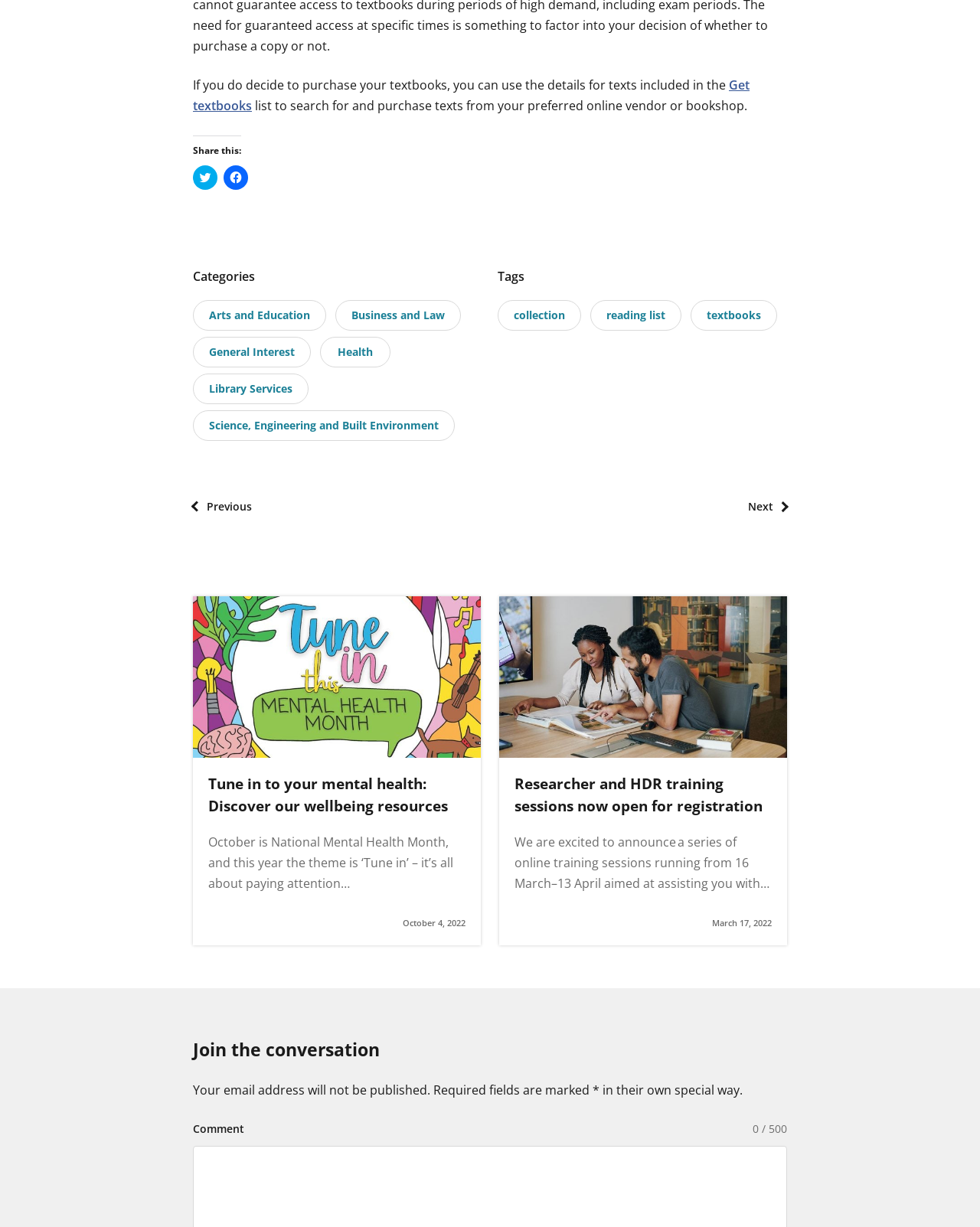Identify the bounding box of the UI element described as follows: "Previous". Provide the coordinates as four float numbers in the range of 0 to 1 [left, top, right, bottom].

[0.197, 0.404, 0.257, 0.421]